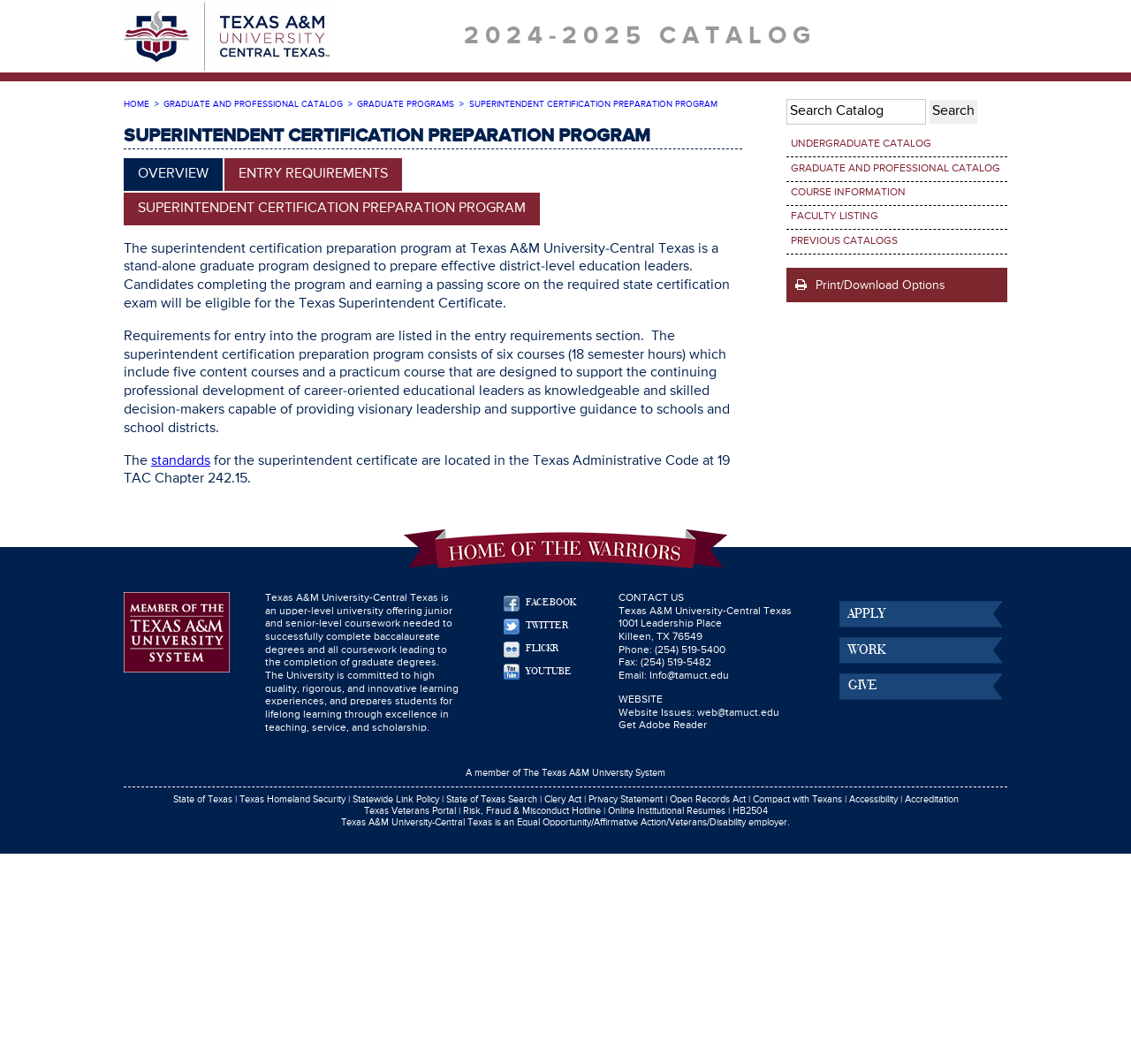Identify the bounding box coordinates for the UI element described by the following text: "Texas A&M University-Central Texas Catalog". Provide the coordinates as four float numbers between 0 and 1, in the format [left, top, right, bottom].

[0.109, 0.002, 0.402, 0.066]